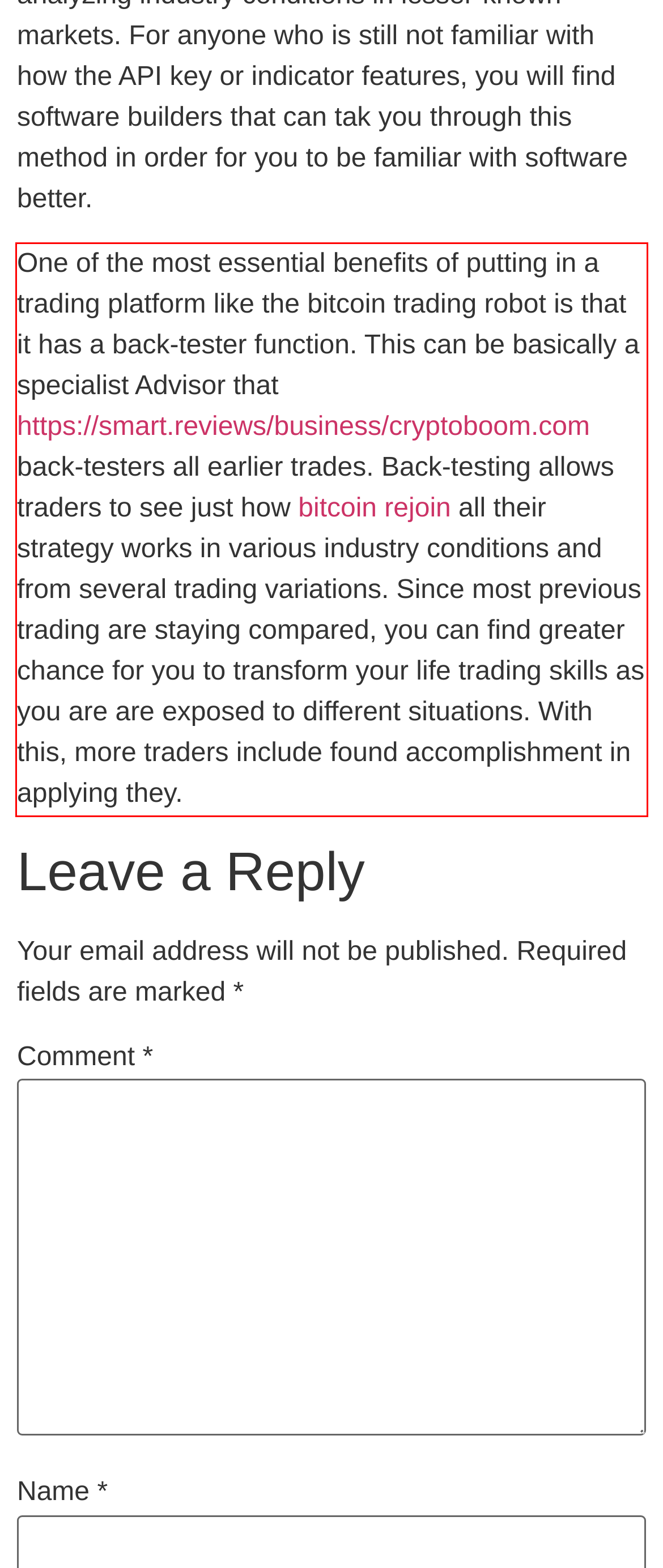You have a screenshot with a red rectangle around a UI element. Recognize and extract the text within this red bounding box using OCR.

One of the most essential benefits of putting in a trading platform like the bitcoin trading robot is that it has a back-tester function. This can be basically a specialist Advisor that https://smart.reviews/business/cryptoboom.com back-testers all earlier trades. Back-testing allows traders to see just how bitcoin rejoin all their strategy works in various industry conditions and from several trading variations. Since most previous trading are staying compared, you can find greater chance for you to transform your life trading skills as you are are exposed to different situations. With this, more traders include found accomplishment in applying they.